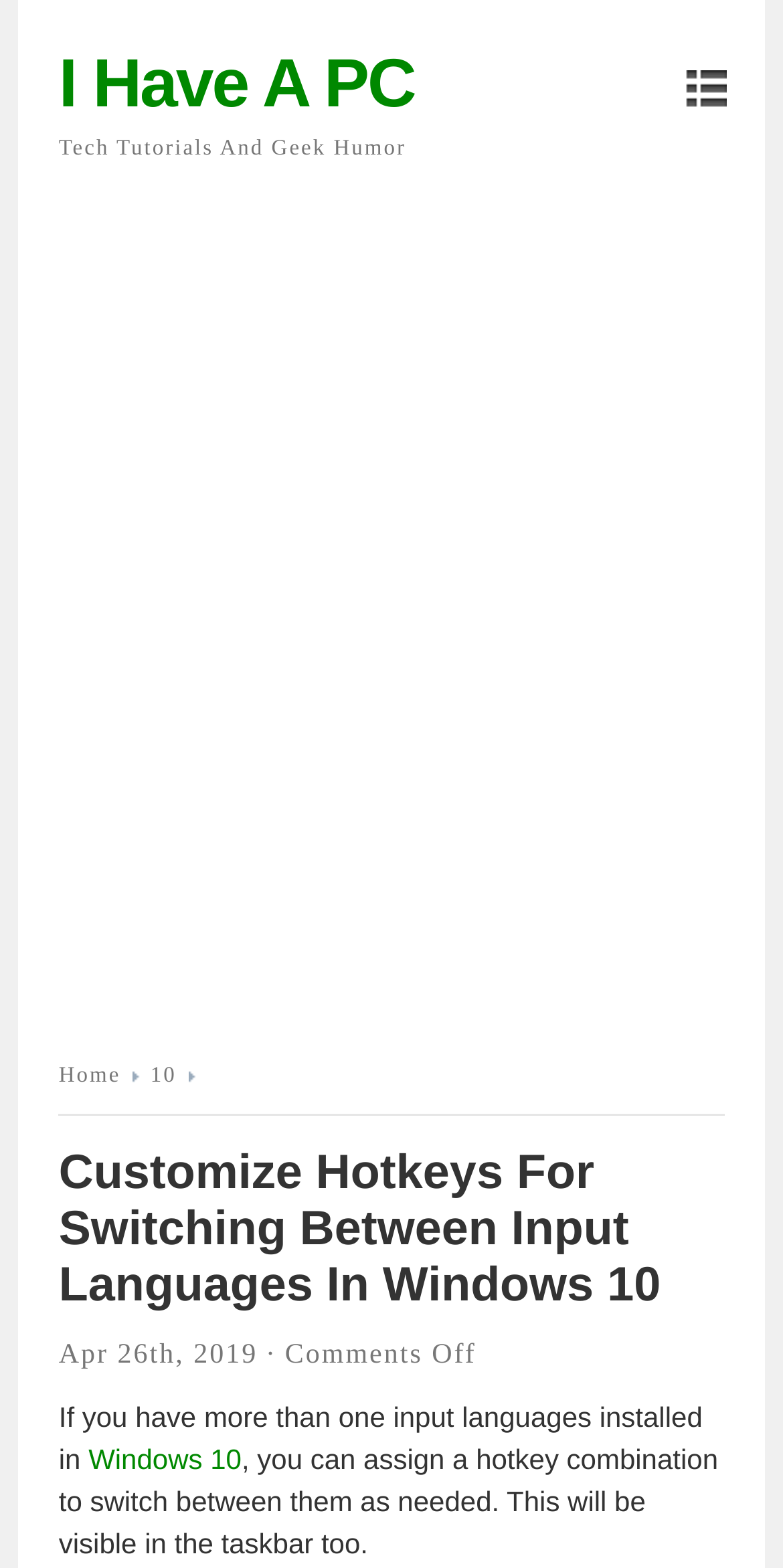What is the date of the article?
Ensure your answer is thorough and detailed.

The date of the article can be found in the static text element located below the main heading, which reads 'Apr 26th, 2019 ·'. This element is a child of the root element and has a bounding box coordinate that indicates it is located below the main heading.